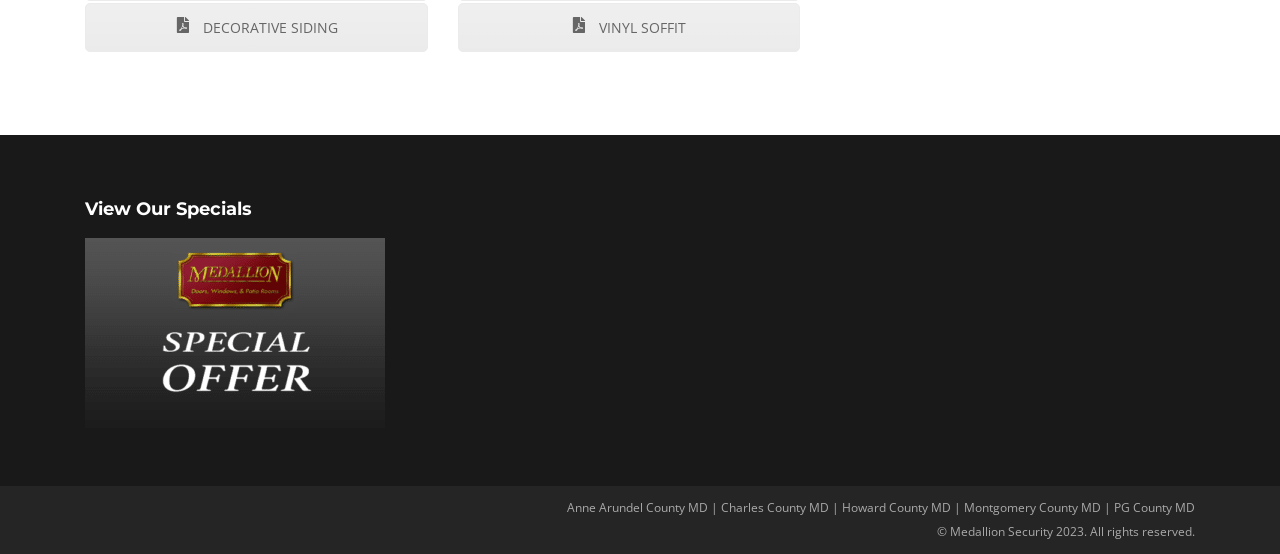Identify the bounding box coordinates of the area you need to click to perform the following instruction: "Select Anne Arundel County MD".

[0.443, 0.9, 0.553, 0.931]